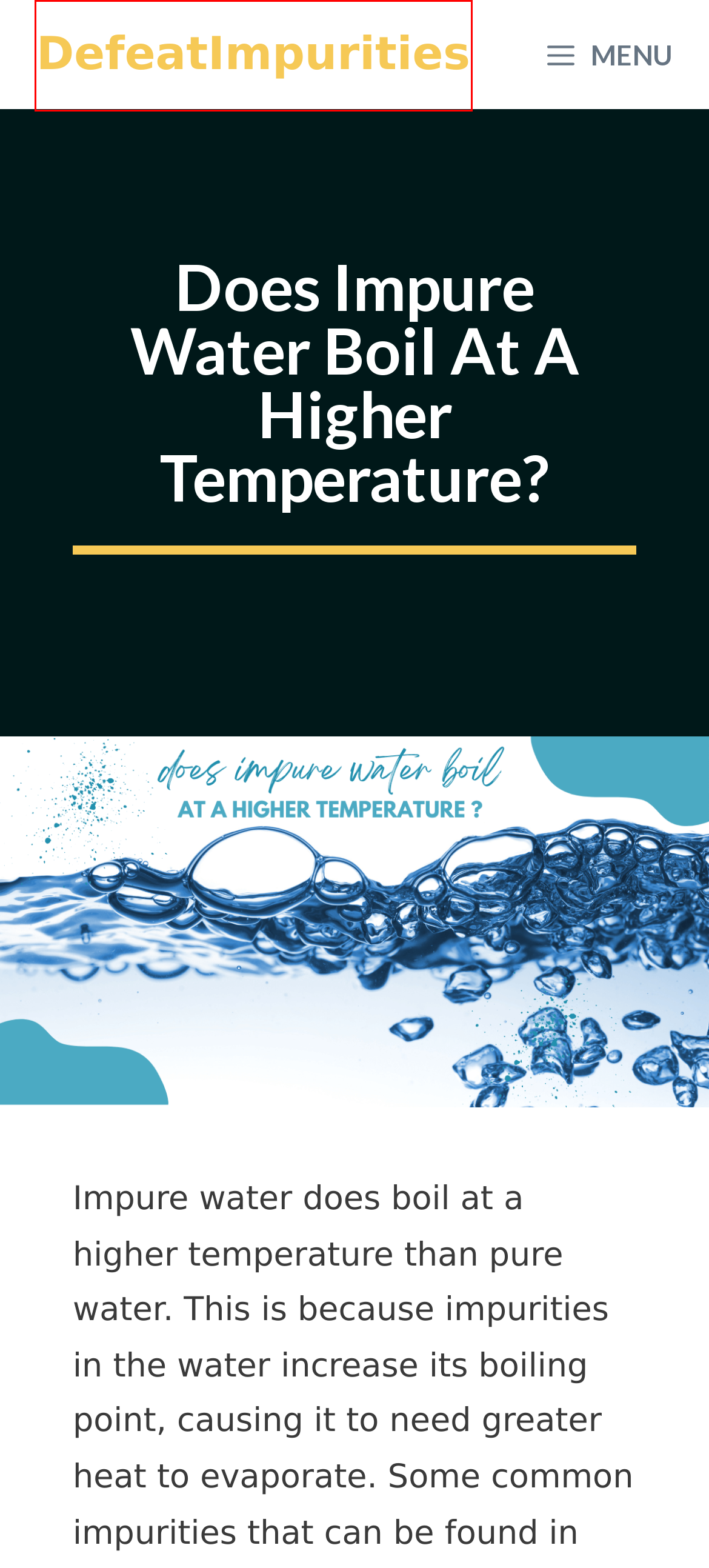You are presented with a screenshot of a webpage that includes a red bounding box around an element. Determine which webpage description best matches the page that results from clicking the element within the red bounding box. Here are the candidates:
A. What Is The Freezing Point Of Impure Water?
B. Defeat Impurities - Drink Pure Water Everyday!
C. Log In ‹ DefeatImpurities — WordPress
D. Other Uses For Water Softener Salt
E. Jeffrey B Roberts, Author At DefeatImpurities
F. Can Water Have An Impurity Melting Point?
G. How Many Types Of Impurities Are In The Water?
H. Will Pure Water Cure Impure Water When Mixed Together?

B